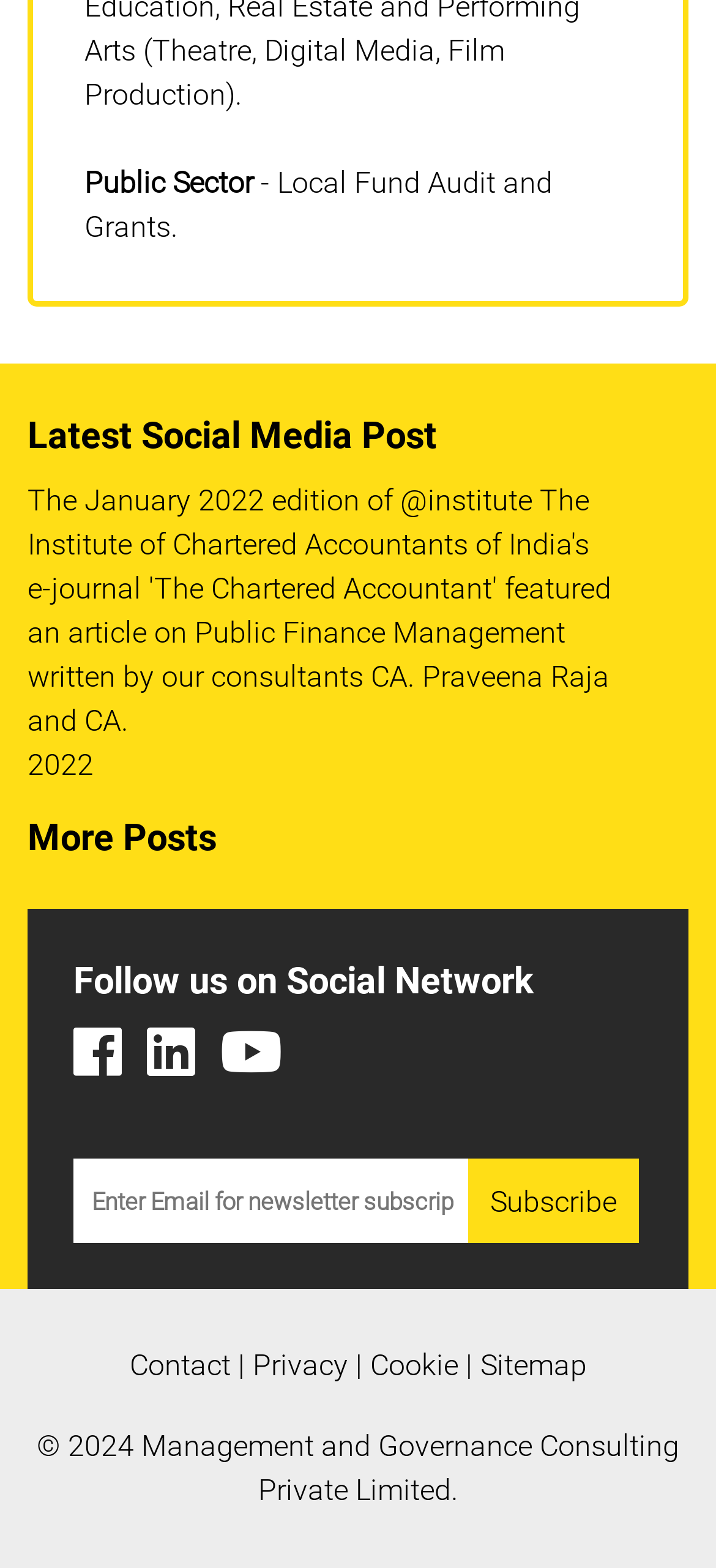What is the year mentioned in the latest social media post?
Please provide a comprehensive answer based on the details in the screenshot.

I found the year '2022' mentioned in the latest social media post section, which is located above the 'More Posts' link and below the 'Latest Social Media Post' heading.